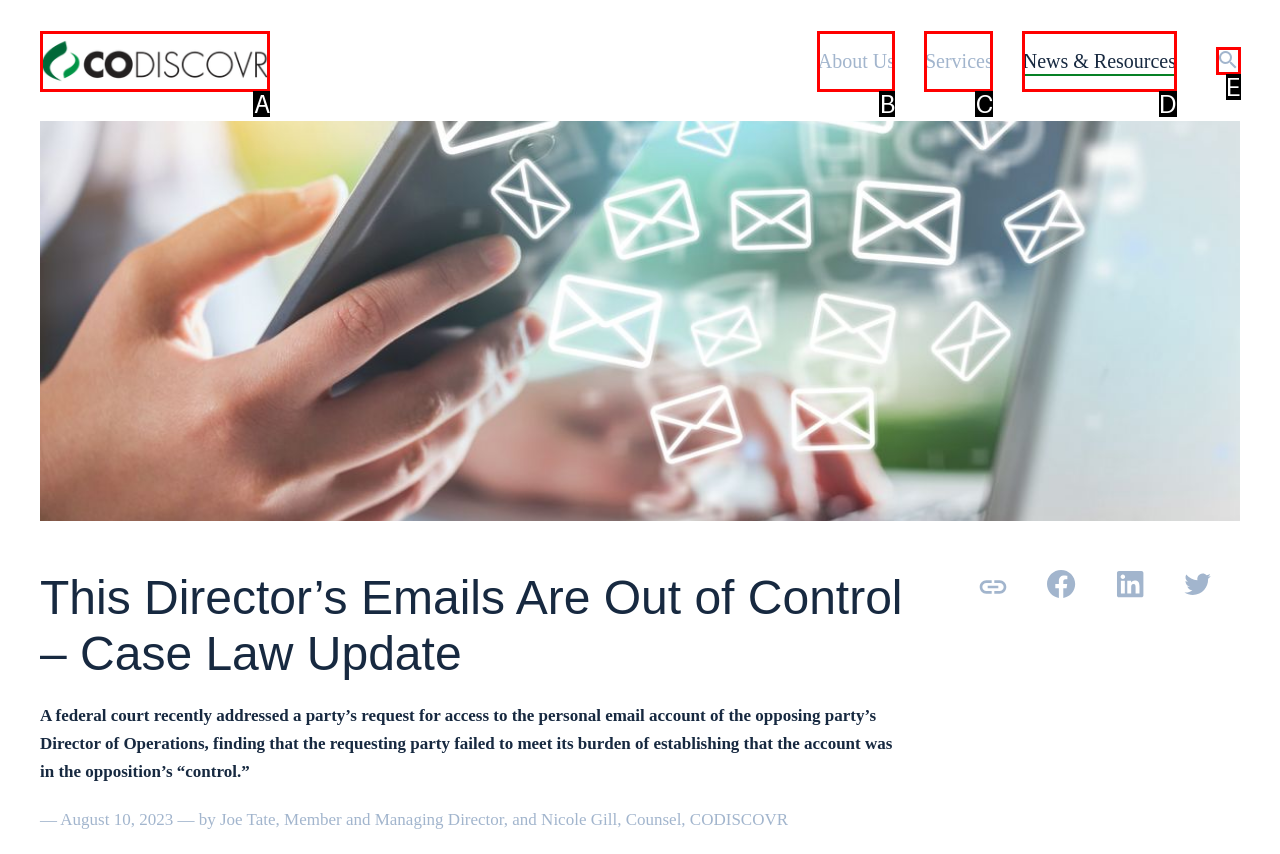Tell me the letter of the HTML element that best matches the description: News & Resources from the provided options.

D